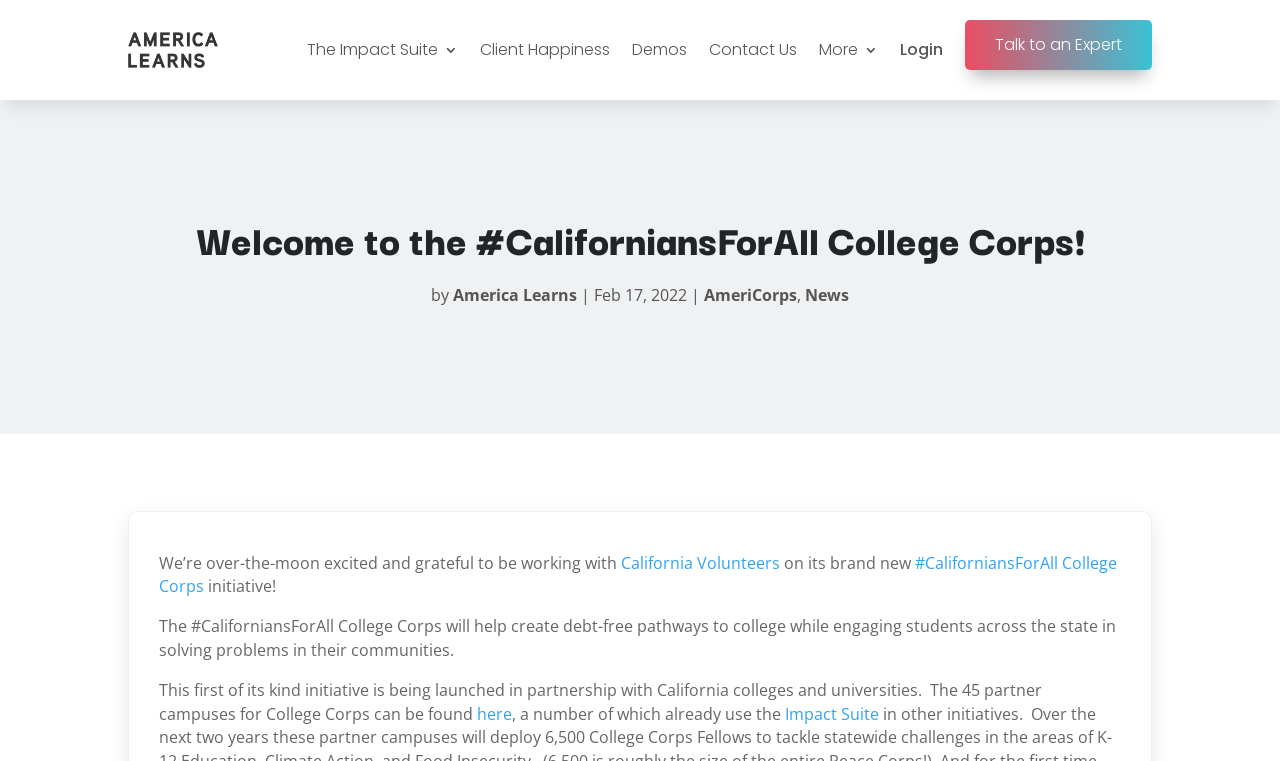Identify the bounding box coordinates of the clickable section necessary to follow the following instruction: "Login to the platform". The coordinates should be presented as four float numbers from 0 to 1, i.e., [left, top, right, bottom].

[0.703, 0.0, 0.737, 0.131]